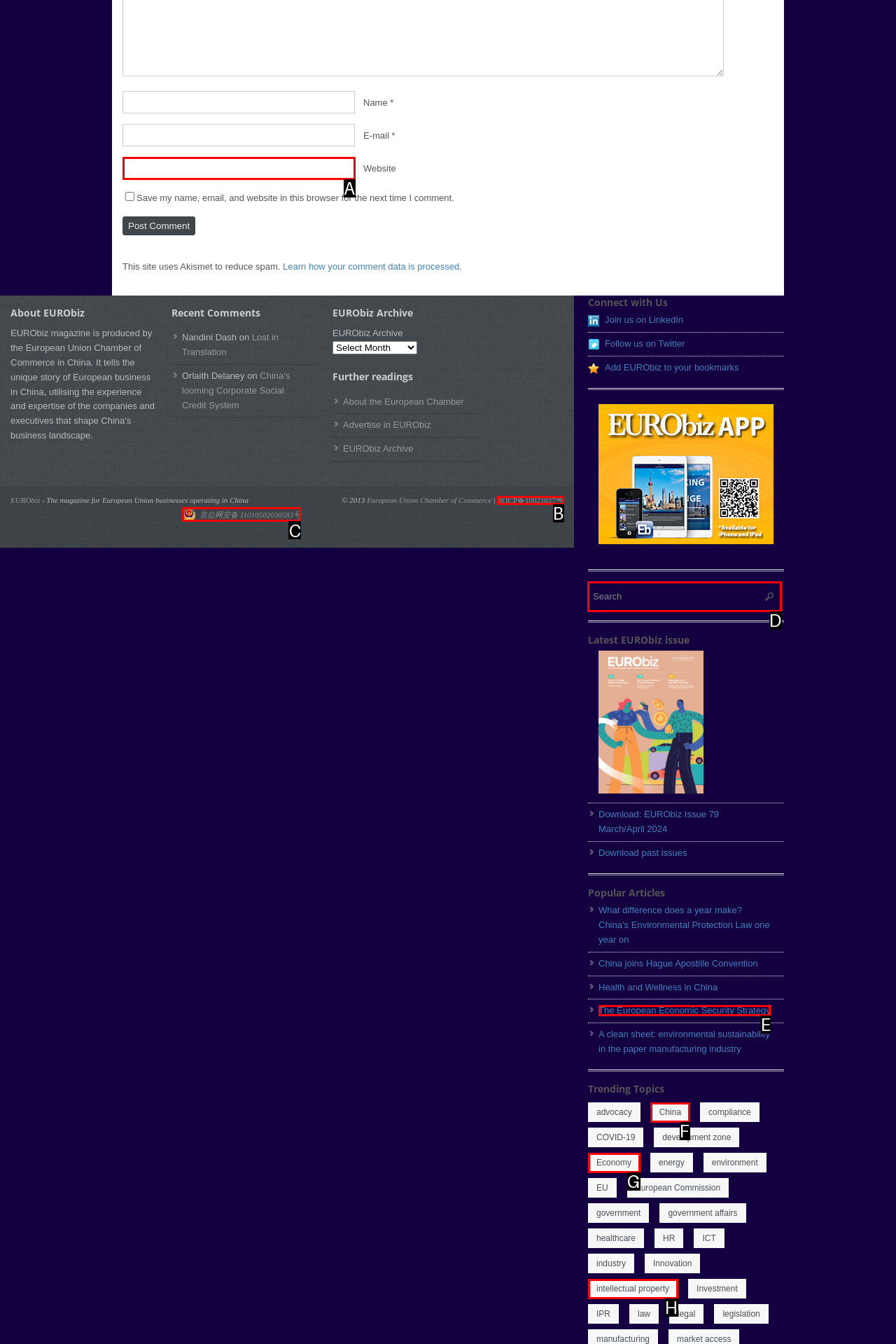Identify the letter of the UI element needed to carry out the task: Search for something
Reply with the letter of the chosen option.

D